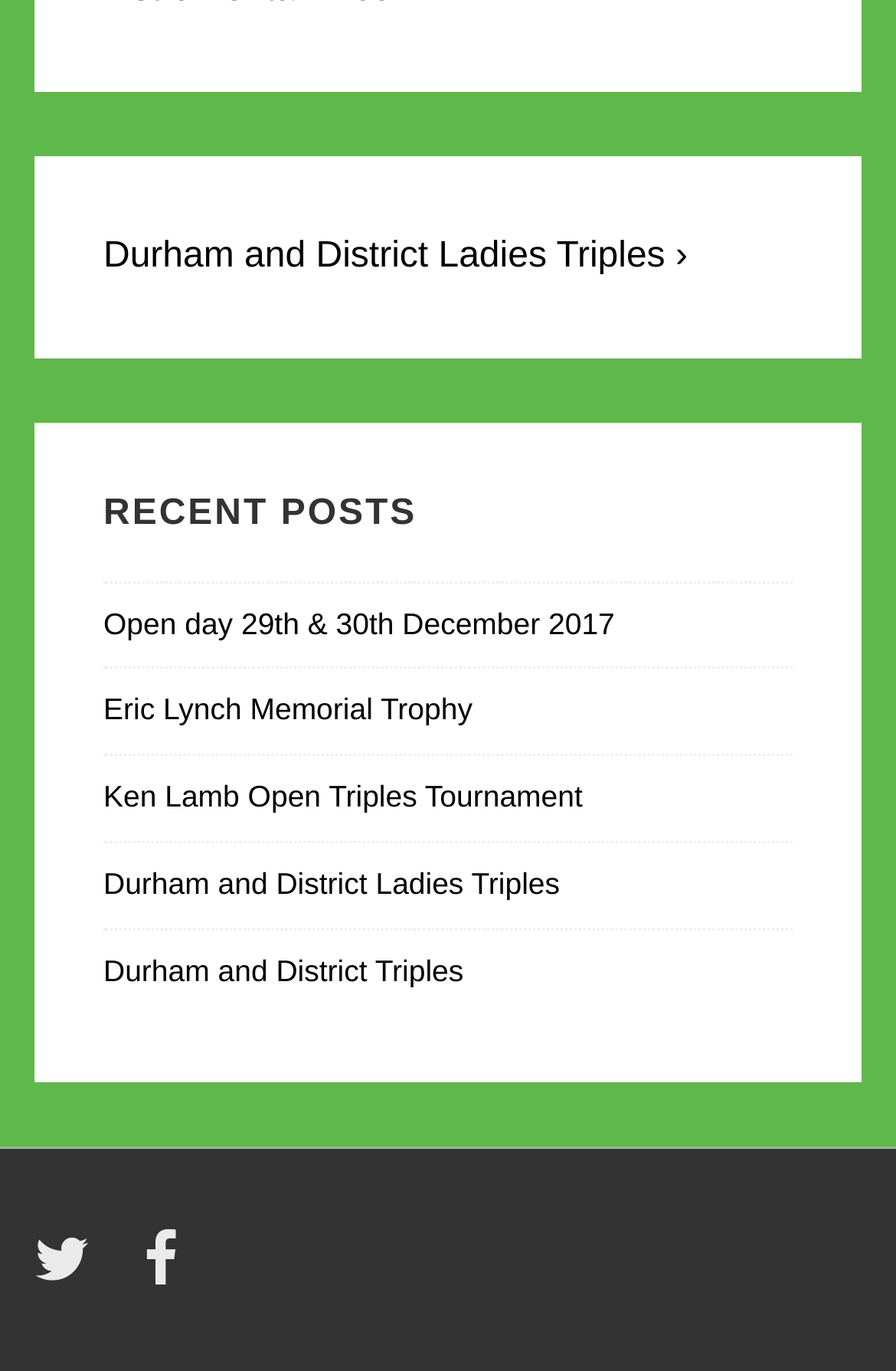Find the bounding box coordinates of the element to click in order to complete the given instruction: "Go to the 'Durham and District Ladies Triples' page."

[0.115, 0.632, 0.625, 0.657]